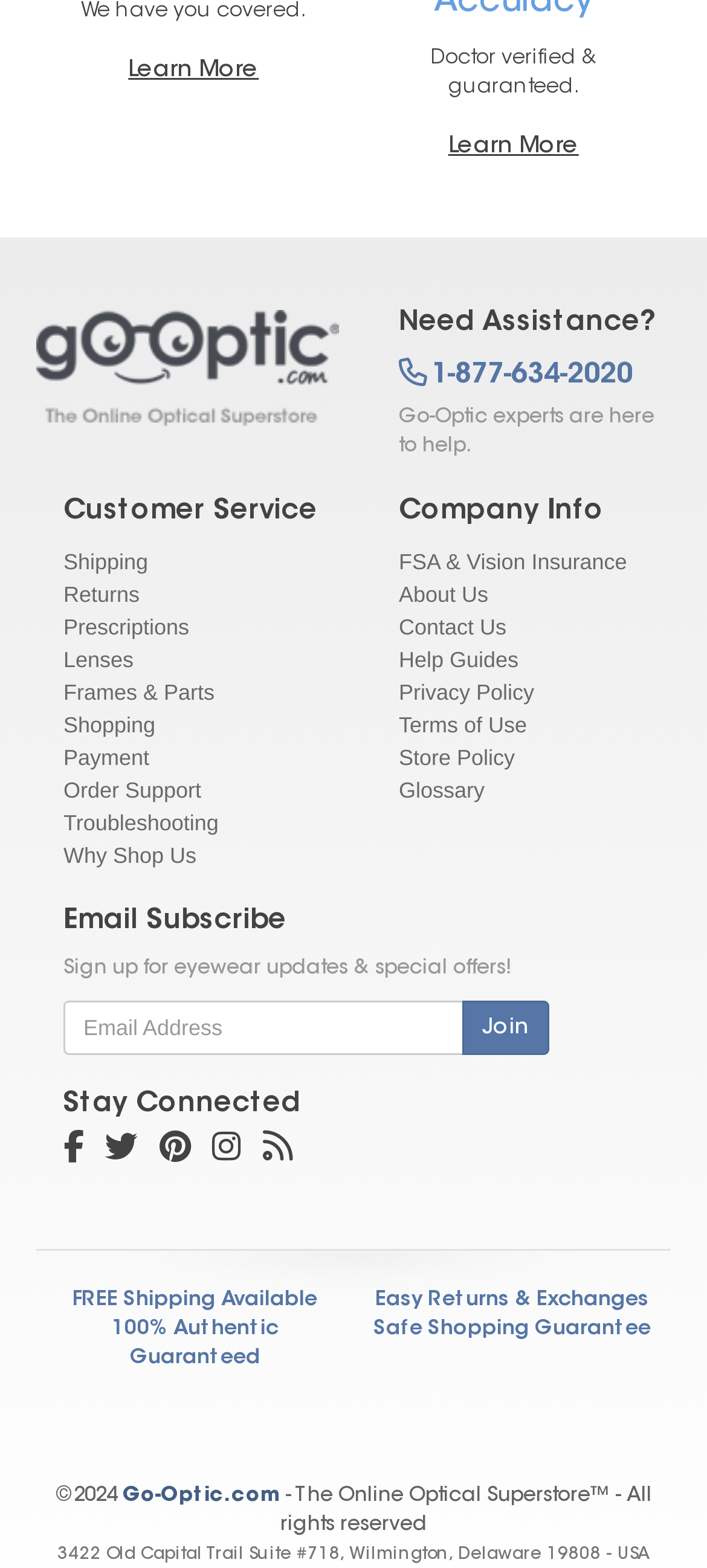Locate the bounding box coordinates of the element that should be clicked to fulfill the instruction: "Call the customer service number".

[0.61, 0.231, 0.895, 0.248]